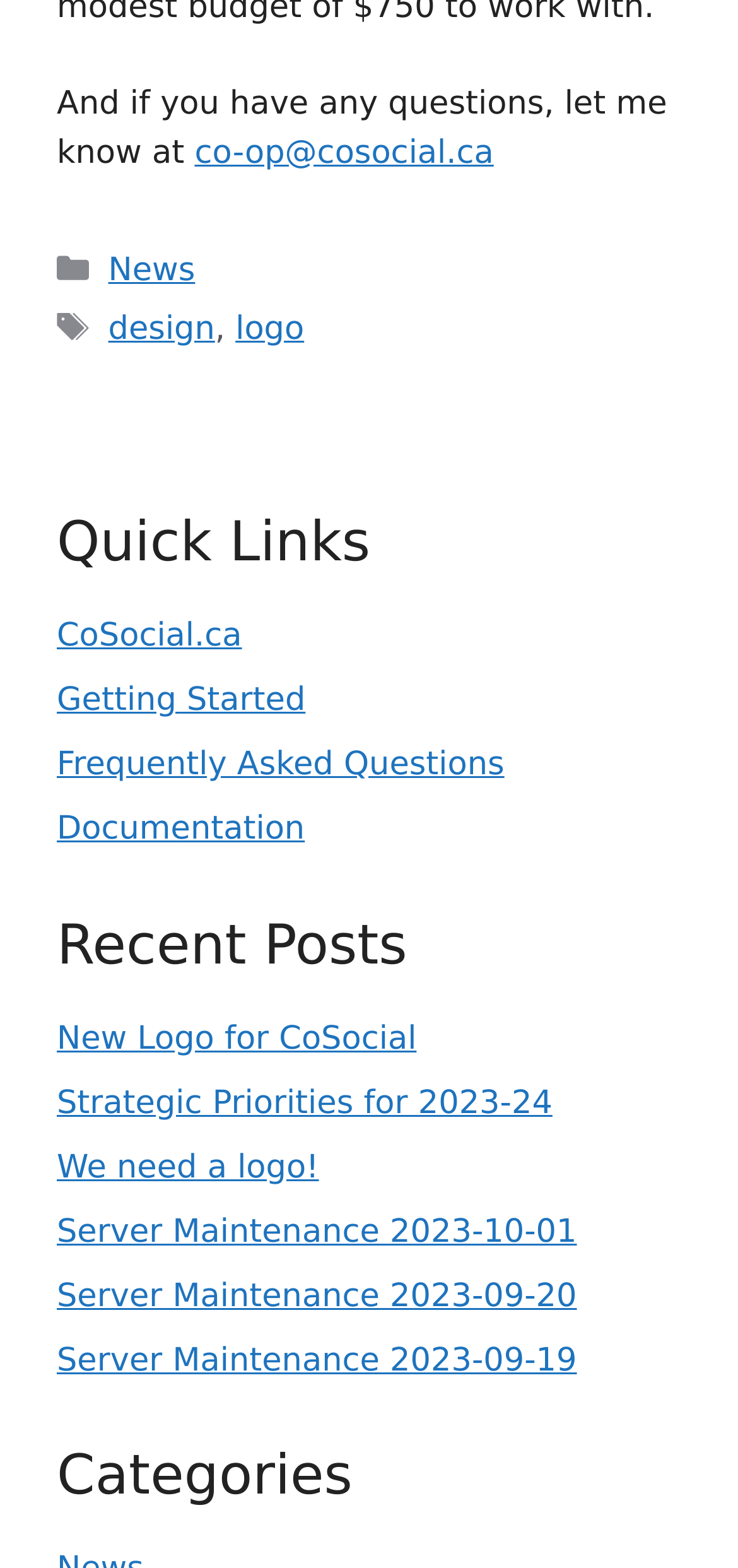Specify the bounding box coordinates (top-left x, top-left y, bottom-right x, bottom-right y) of the UI element in the screenshot that matches this description: CoSocial.ca

[0.077, 0.394, 0.328, 0.418]